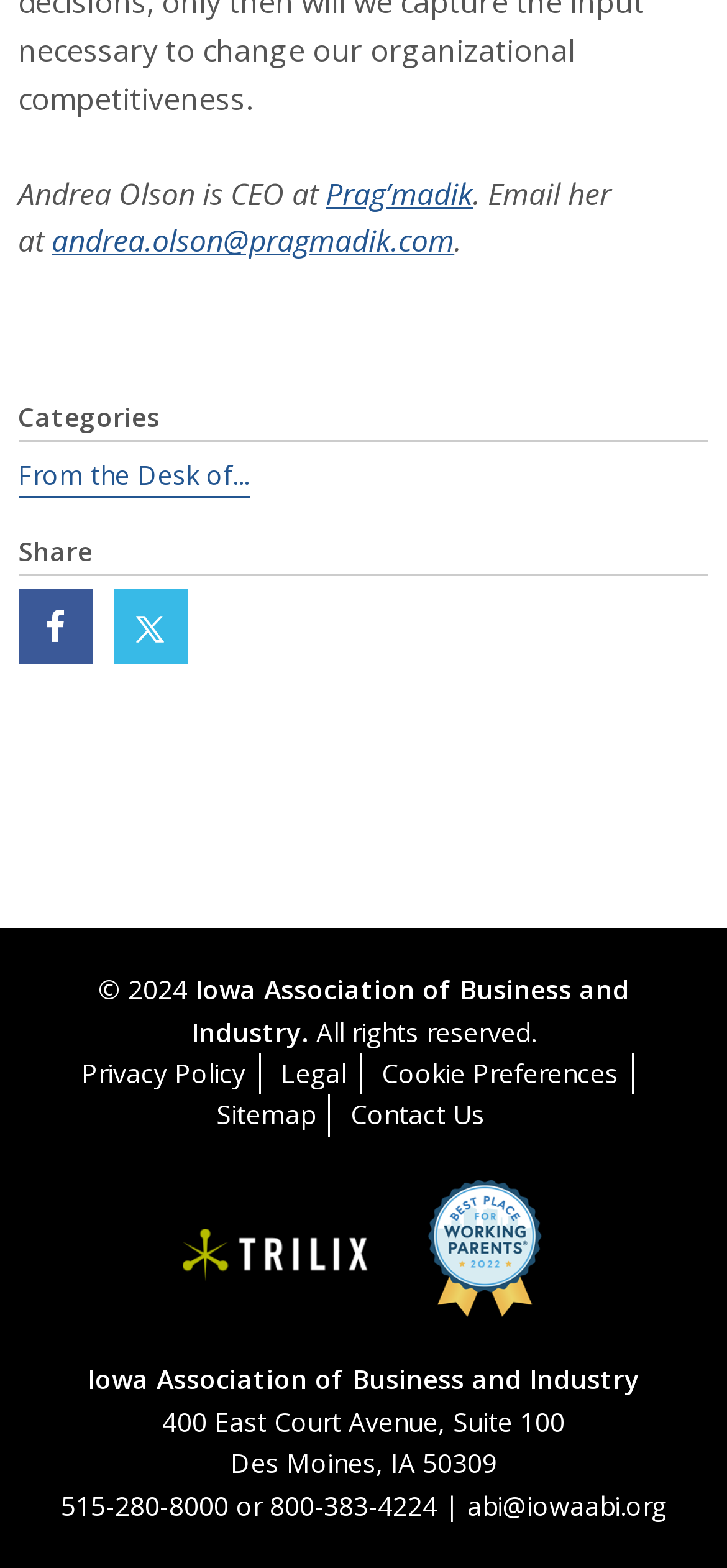Determine the coordinates of the bounding box for the clickable area needed to execute this instruction: "Contact Us".

[0.482, 0.7, 0.667, 0.722]